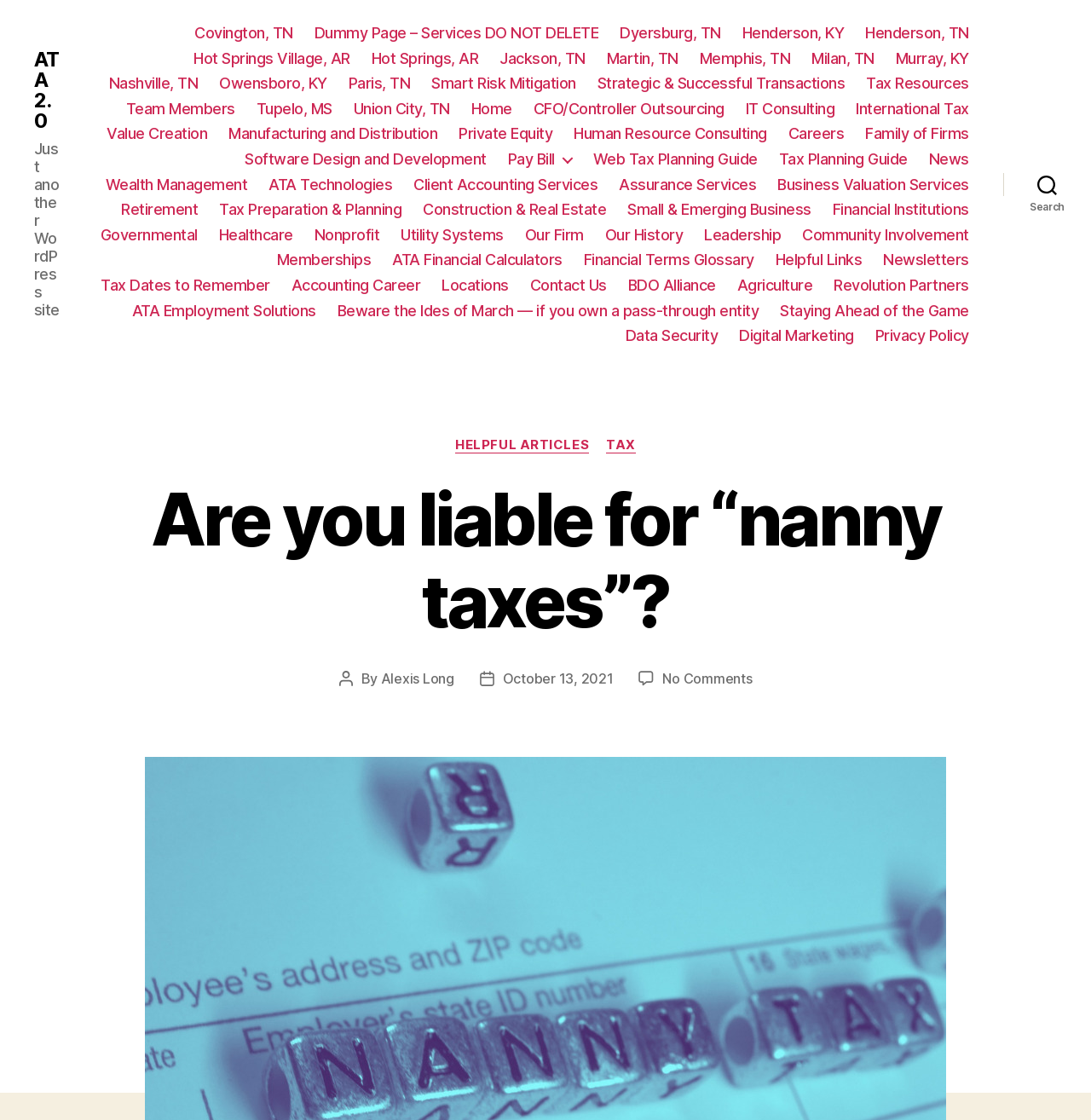Given the description: "Small & Emerging Business", determine the bounding box coordinates of the UI element. The coordinates should be formatted as four float numbers between 0 and 1, [left, top, right, bottom].

[0.575, 0.179, 0.744, 0.195]